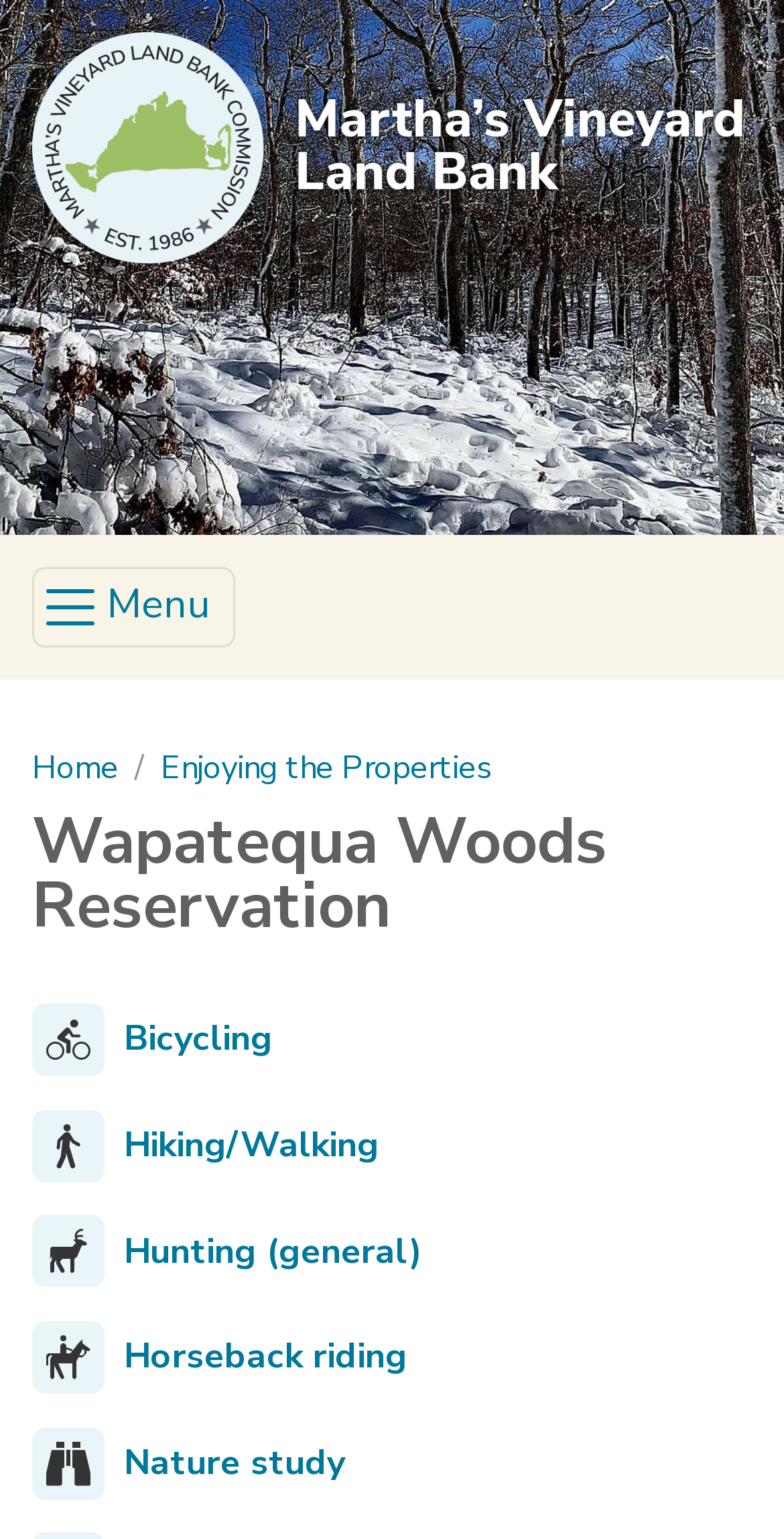Determine the bounding box coordinates for the clickable element to execute this instruction: "Explore Hiking/Walking". Provide the coordinates as four float numbers between 0 and 1, i.e., [left, top, right, bottom].

[0.041, 0.721, 0.959, 0.768]